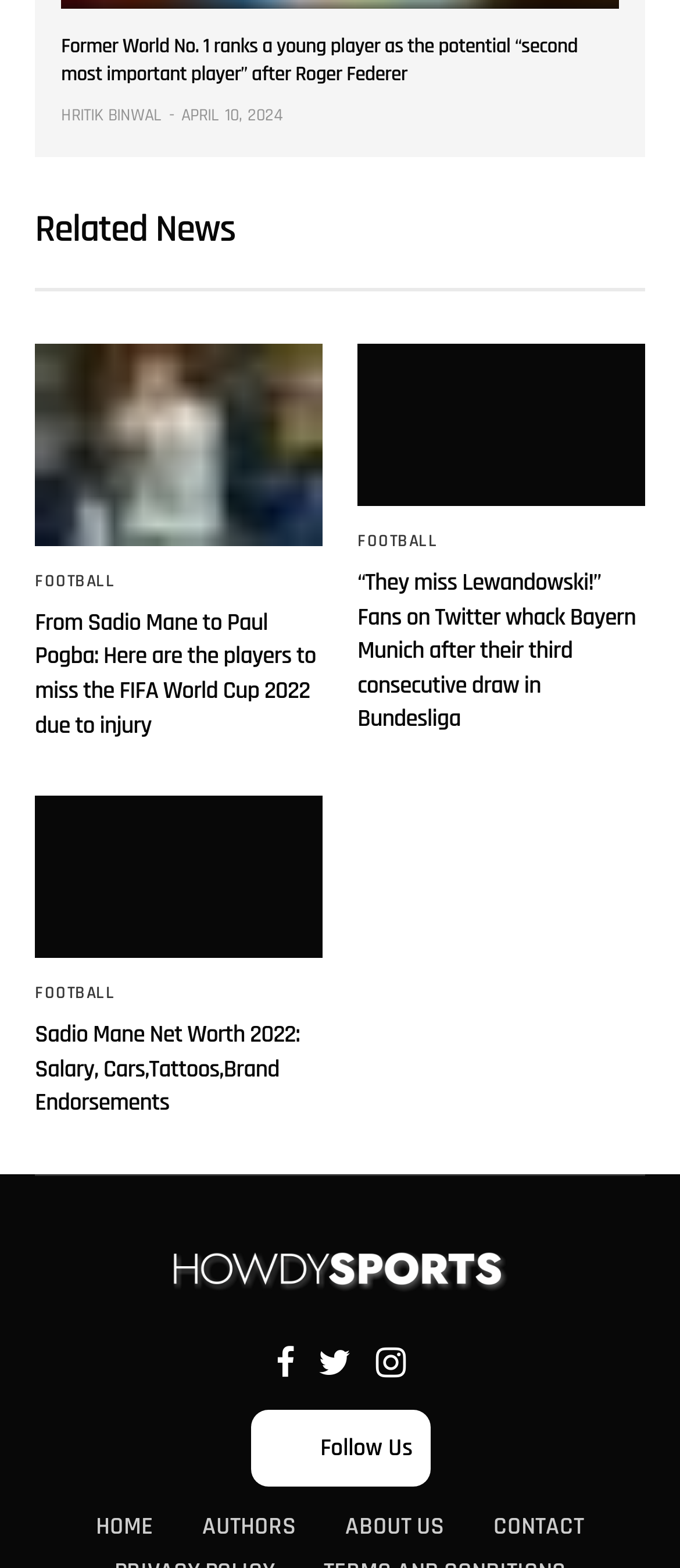Identify the bounding box coordinates of the element that should be clicked to fulfill this task: "Follow HowdySports". The coordinates should be provided as four float numbers between 0 and 1, i.e., [left, top, right, bottom].

[0.244, 0.794, 0.756, 0.825]